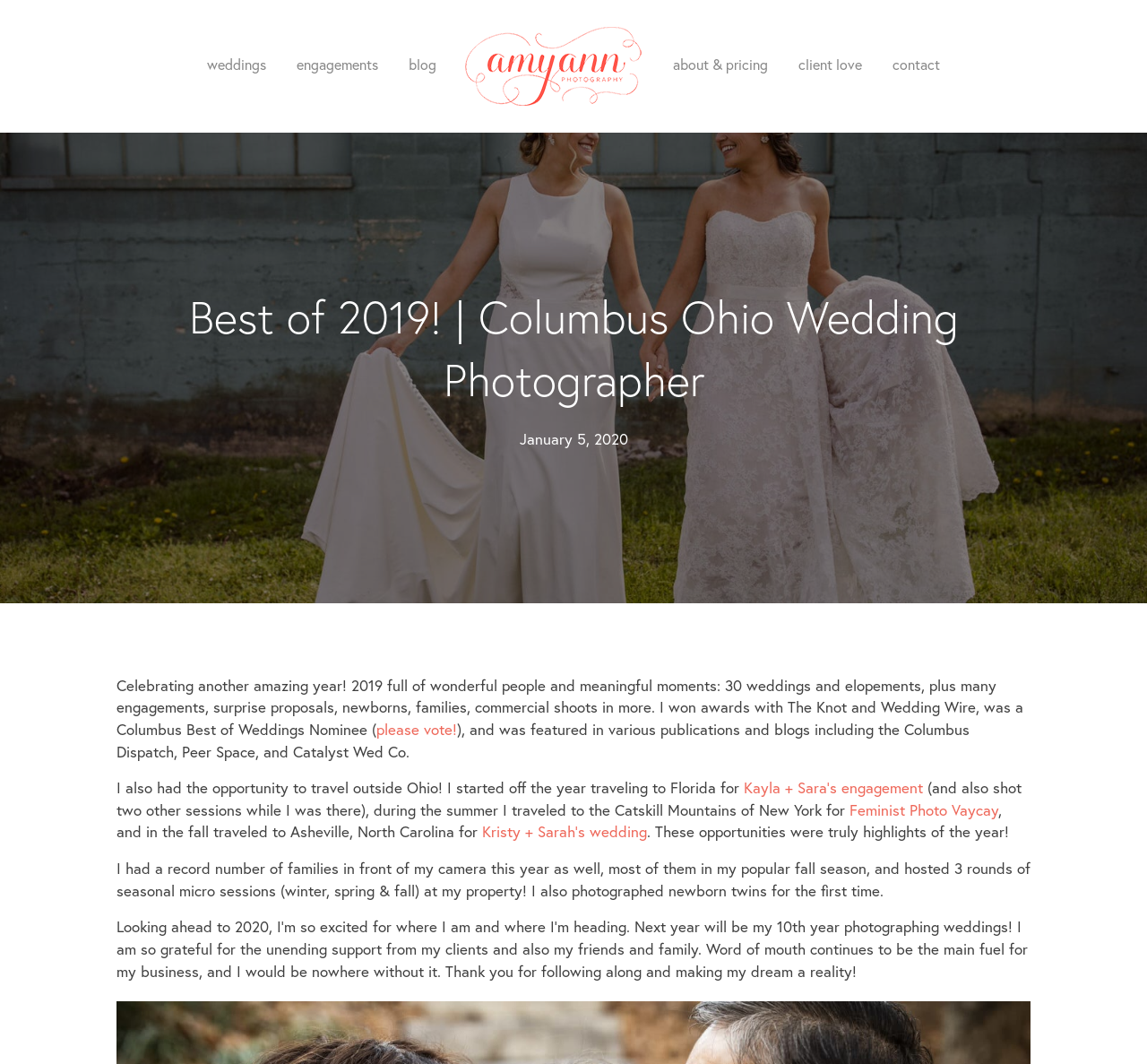How many years of photographing weddings will the photographer have in 2020?
Based on the visual, give a brief answer using one word or a short phrase.

10